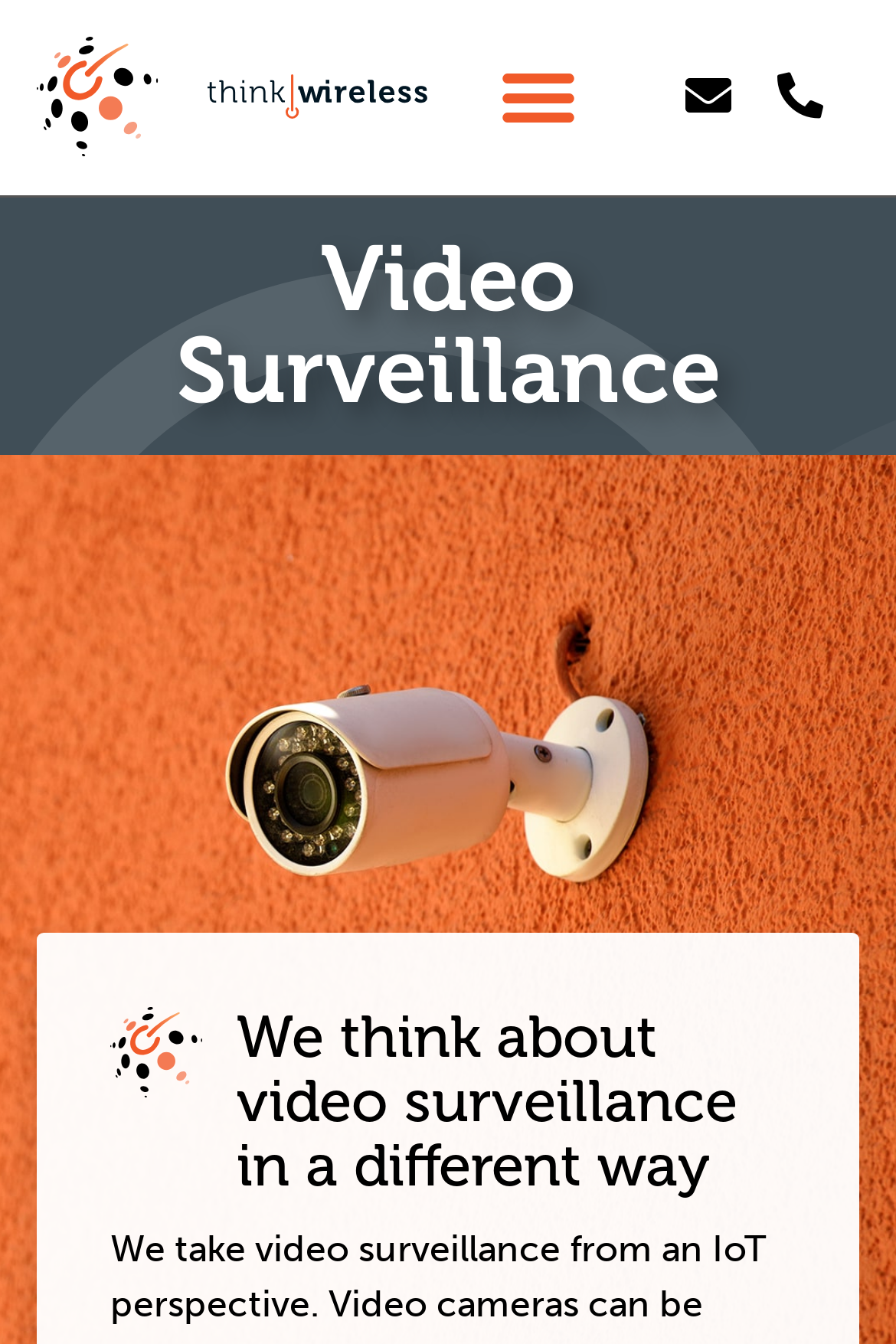Give a one-word or short-phrase answer to the following question: 
Is the menu toggle button expanded?

No